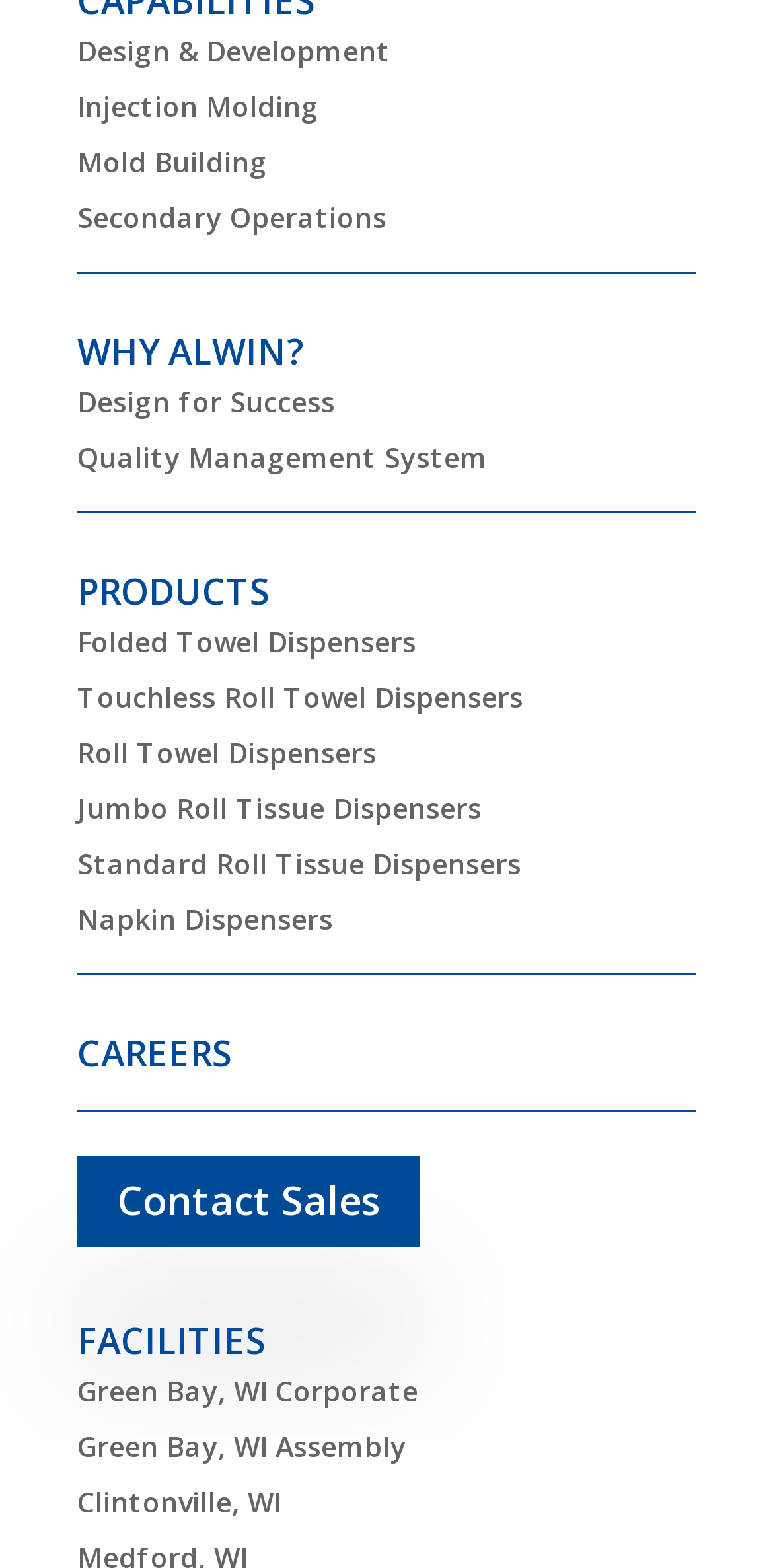Highlight the bounding box coordinates of the element you need to click to perform the following instruction: "View products."

[0.1, 0.621, 0.9, 0.656]